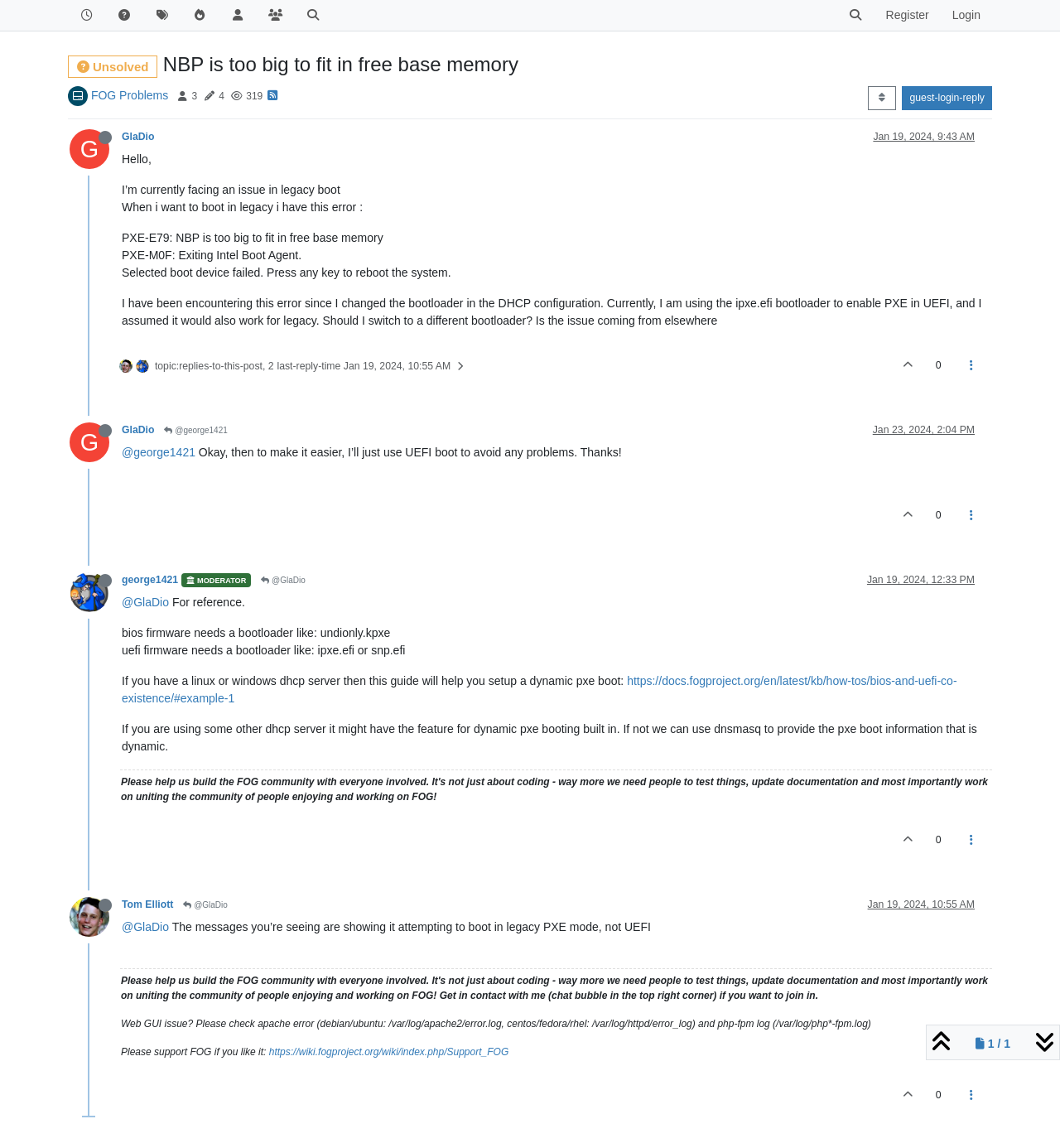What is the error message when booting in legacy?
From the screenshot, supply a one-word or short-phrase answer.

PXE-E79: NBP is too big to fit in free base memory